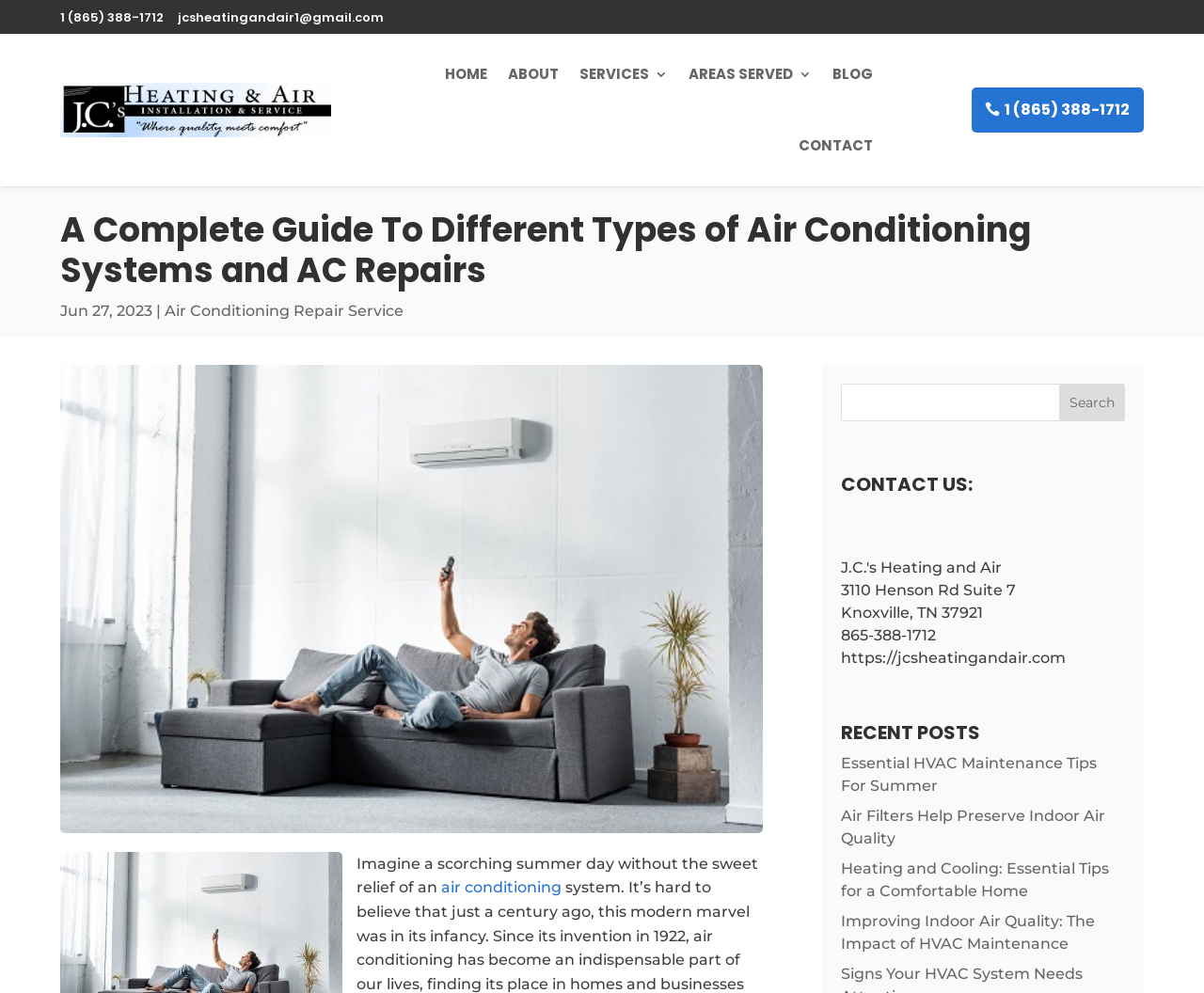Locate the bounding box for the described UI element: "1 (865) 388-1712". Ensure the coordinates are four float numbers between 0 and 1, formatted as [left, top, right, bottom].

[0.807, 0.088, 0.95, 0.133]